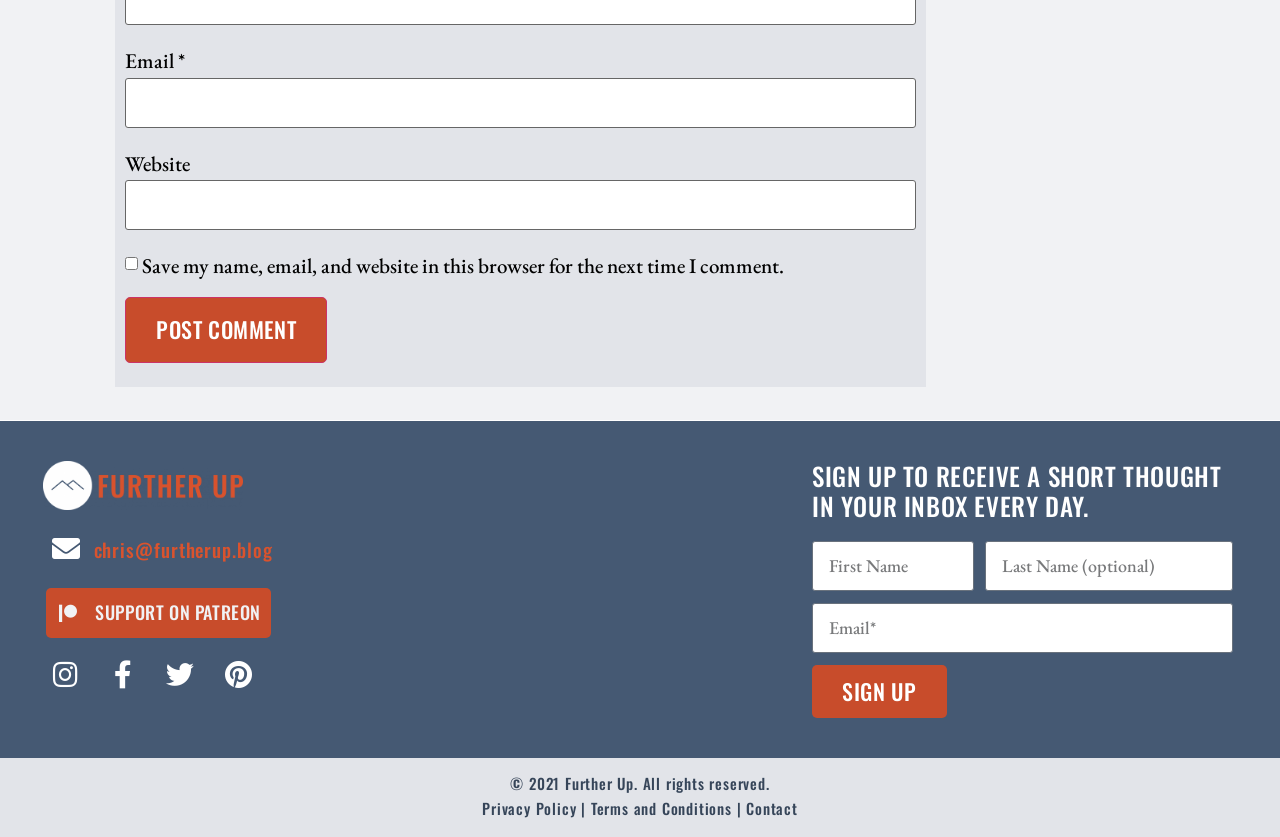Based on the element description name="submit" value="Post Comment", identify the bounding box coordinates for the UI element. The coordinates should be in the format (top-left x, top-left y, bottom-right x, bottom-right y) and within the 0 to 1 range.

[0.098, 0.355, 0.256, 0.434]